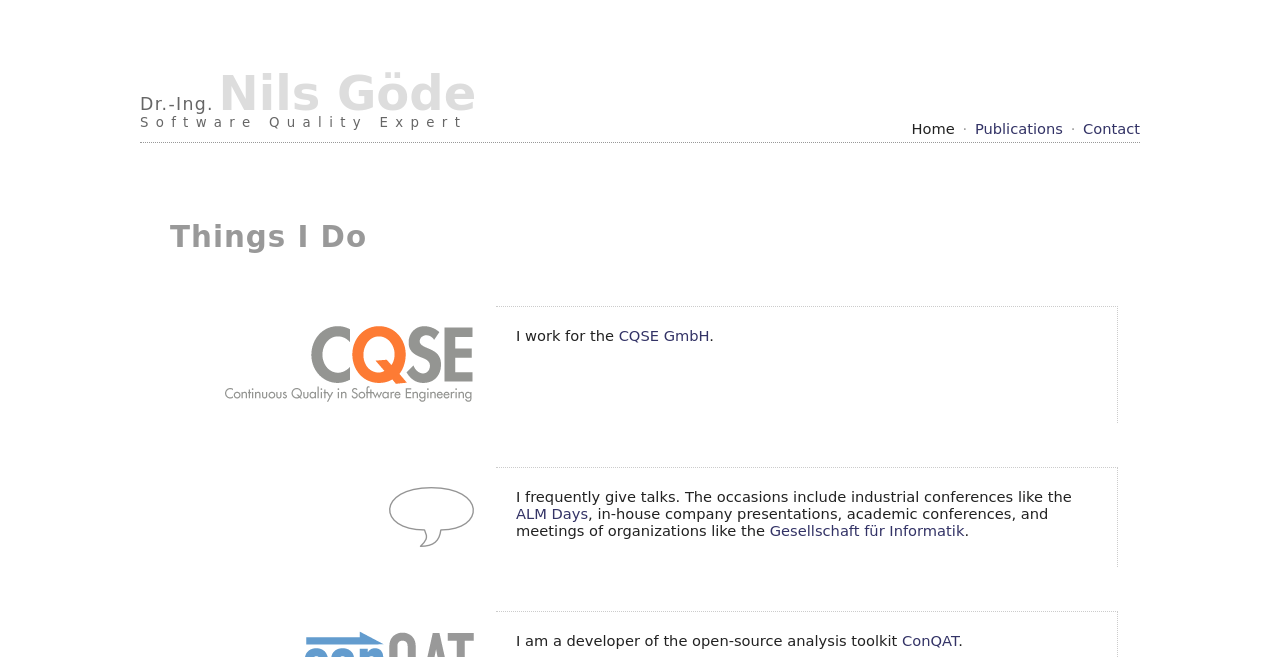Locate the bounding box of the UI element defined by this description: "Gesellschaft für Informatik". The coordinates should be given as four float numbers between 0 and 1, formatted as [left, top, right, bottom].

[0.601, 0.794, 0.753, 0.82]